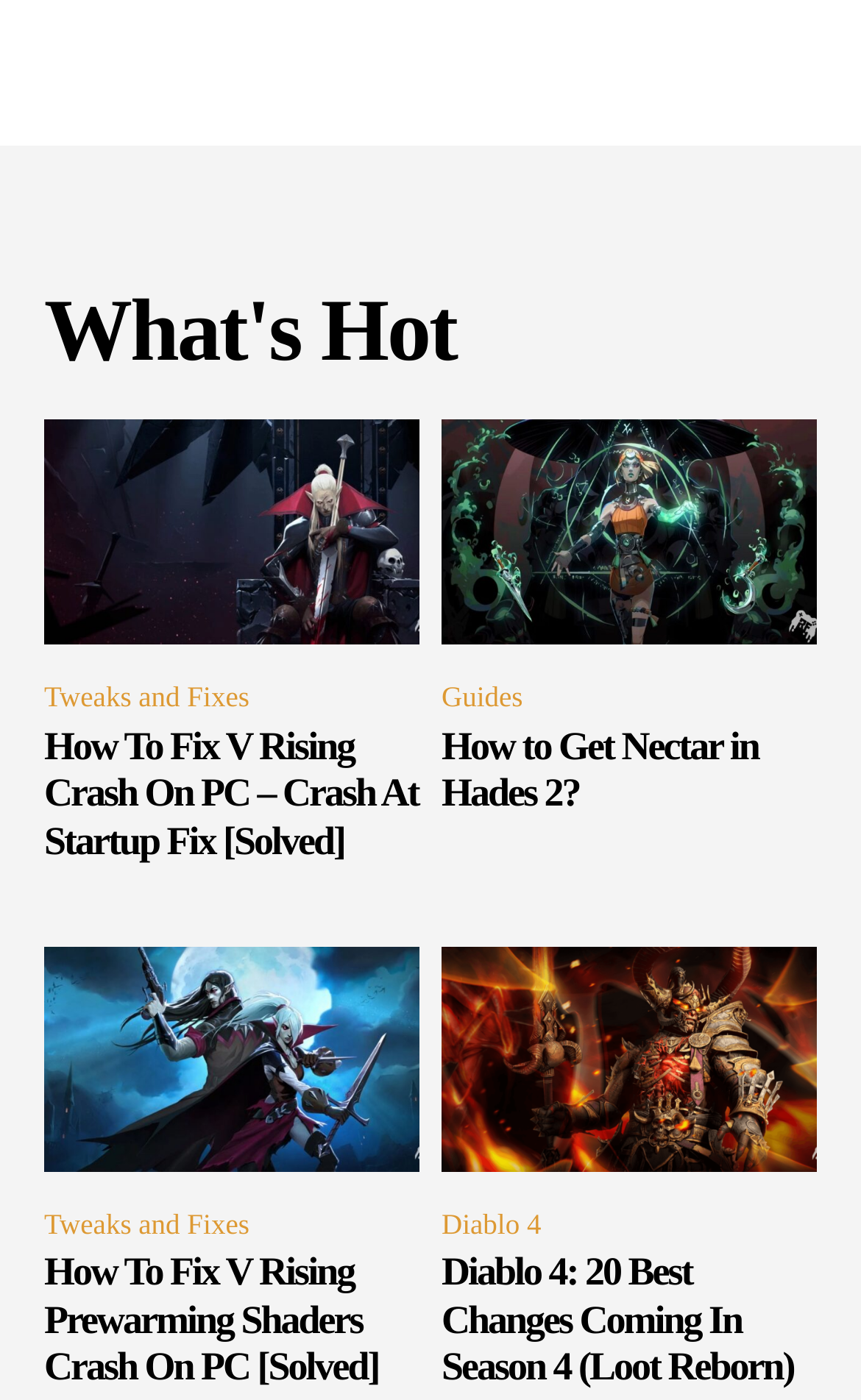Identify the bounding box coordinates for the element you need to click to achieve the following task: "Download a sample report". Provide the bounding box coordinates as four float numbers between 0 and 1, in the form [left, top, right, bottom].

None